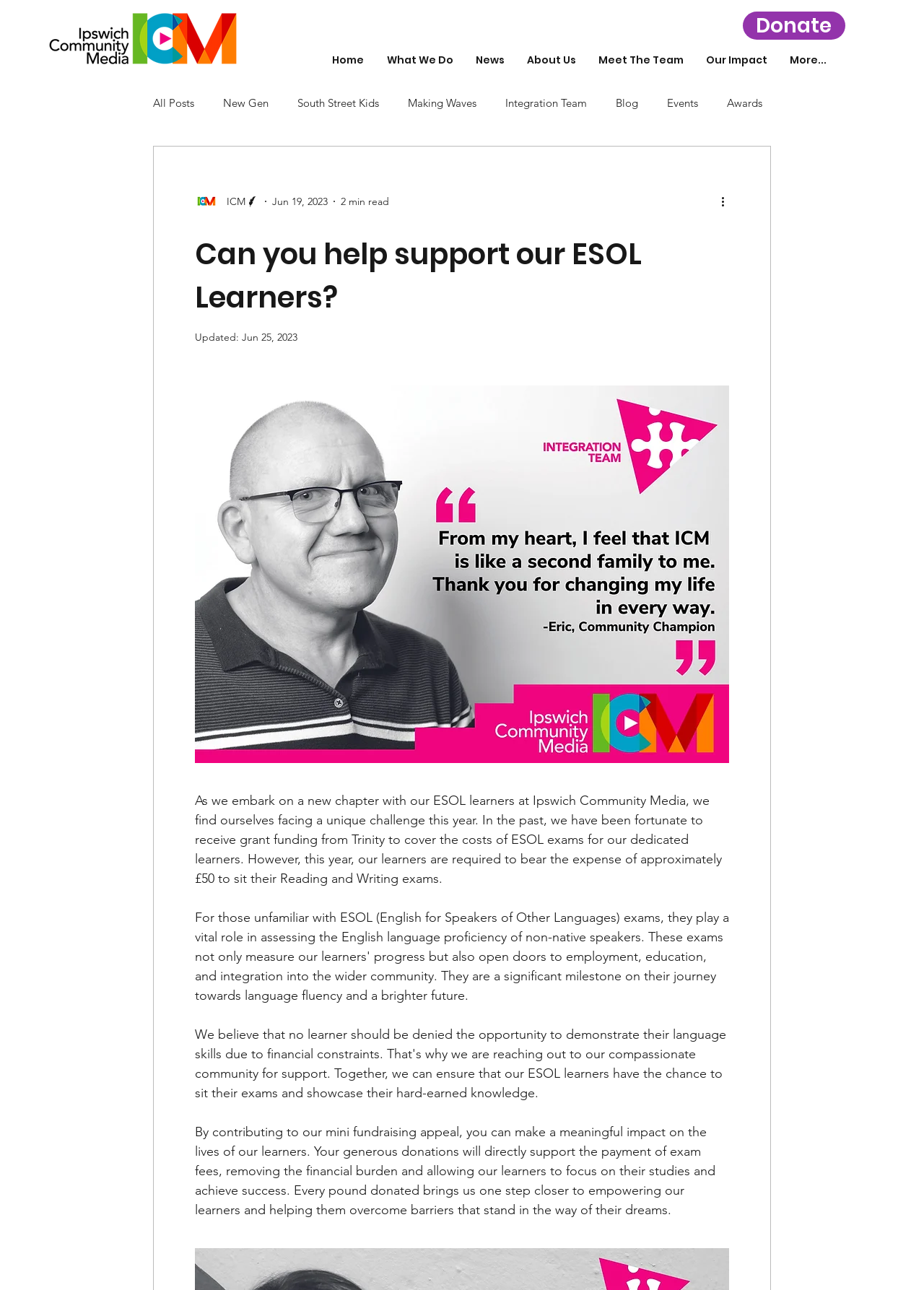What is the name of the organization mentioned on the webpage?
Using the information from the image, provide a comprehensive answer to the question.

The webpage mentions 'Ipswich Community Media' in the context of ESOL learners, indicating that it is the organization involved in supporting these learners.